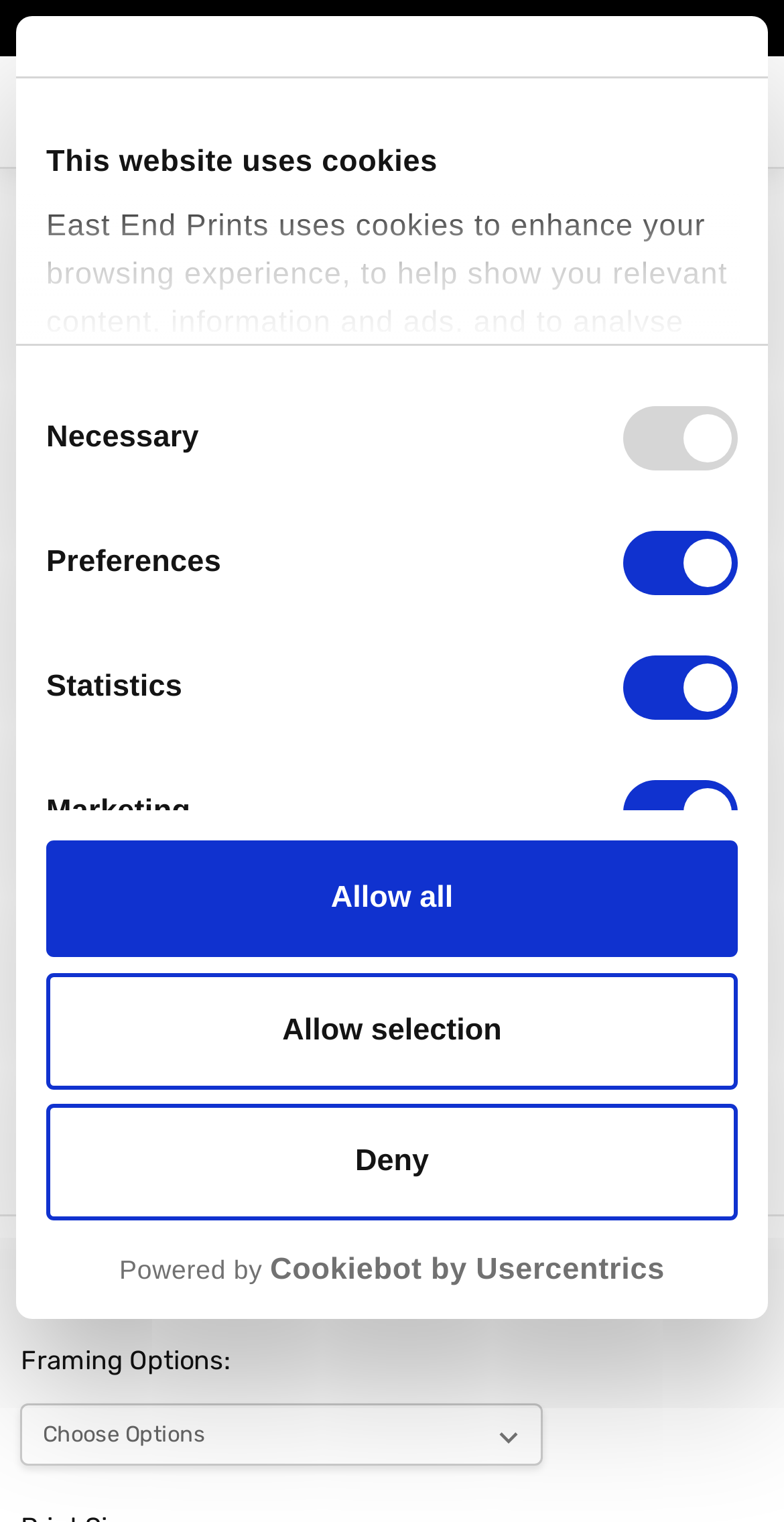Can you specify the bounding box coordinates for the region that should be clicked to fulfill this instruction: "View the 'Je Taime Unframed Print' image".

[0.046, 0.06, 0.954, 0.527]